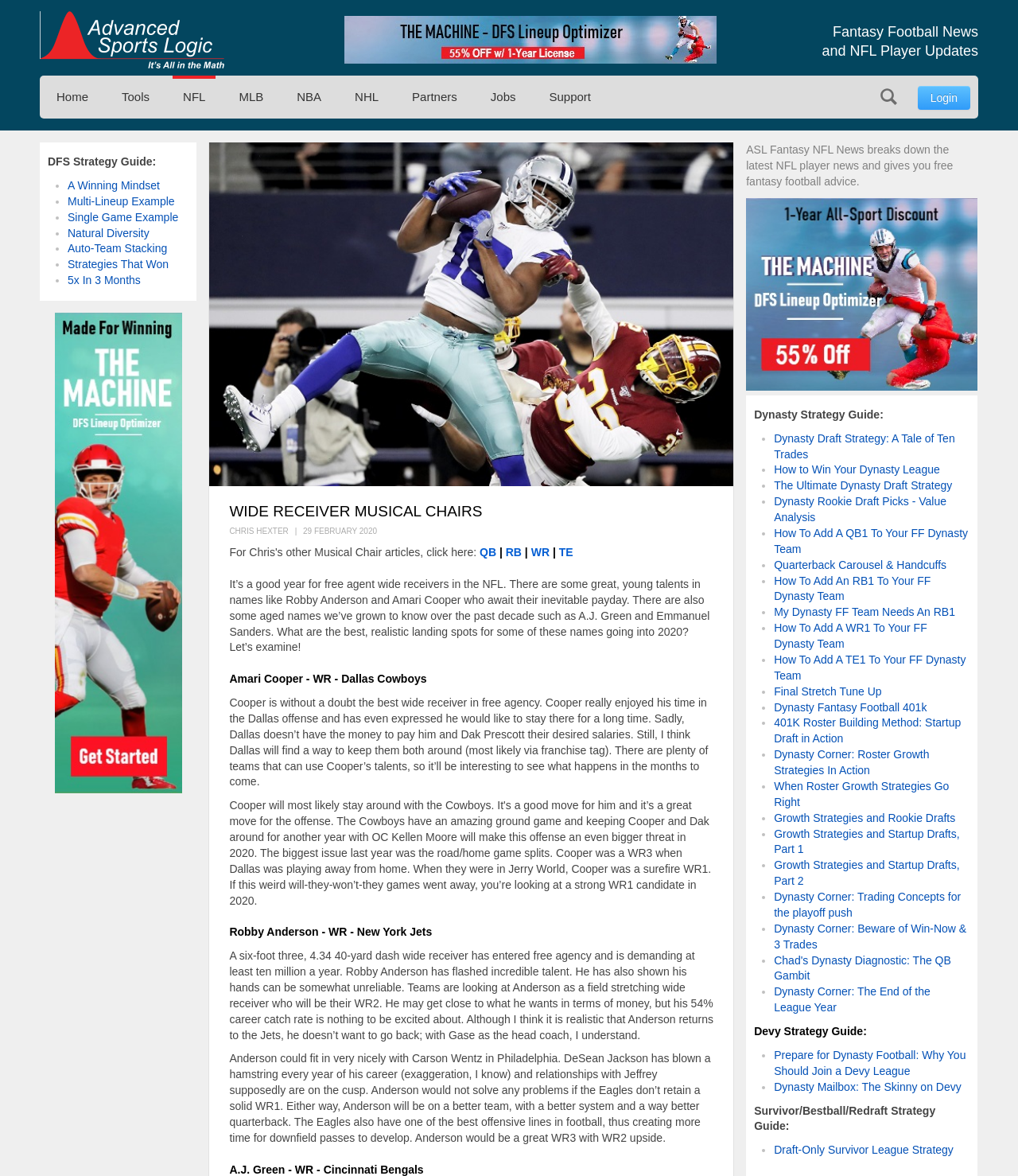Determine the bounding box coordinates of the section I need to click to execute the following instruction: "Click on the 'Dynasty Strategy Guide:' link". Provide the coordinates as four float numbers between 0 and 1, i.e., [left, top, right, bottom].

[0.741, 0.347, 0.868, 0.358]